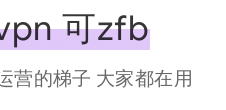Using the details in the image, give a detailed response to the question below:
What language is the supplementary information written in?

The smaller font below the emphasized phrase 'vpn 可zfb' provides supplementary information in Chinese, which translates roughly to various technological or internet usage themes.